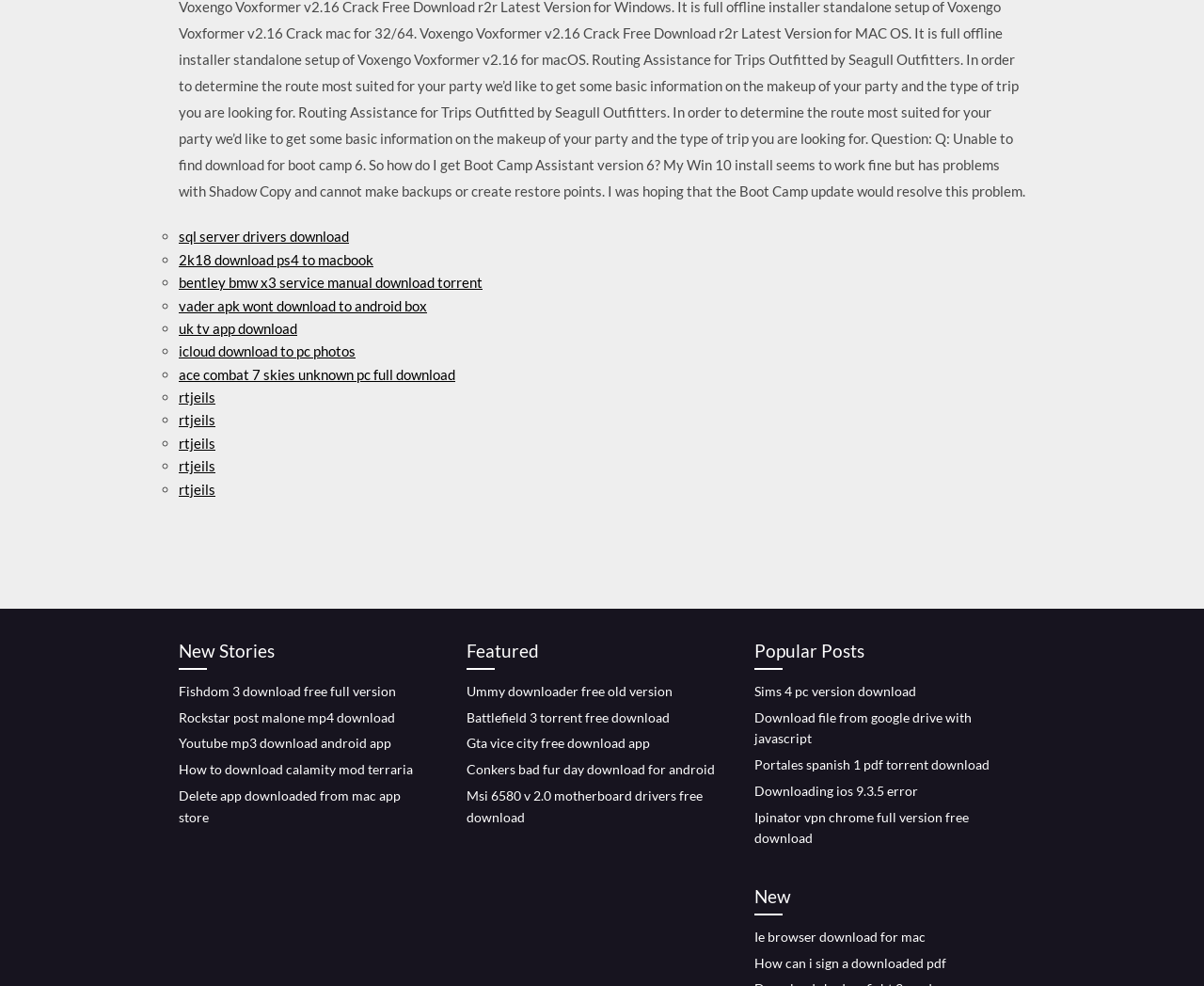What is the purpose of the '◦' symbol on the webpage?
Answer the question in a detailed and comprehensive manner.

The '◦' symbol appears repeatedly on the webpage, always preceding a link. Its purpose is to serve as a list marker, indicating that the links are part of a list or a collection of items.